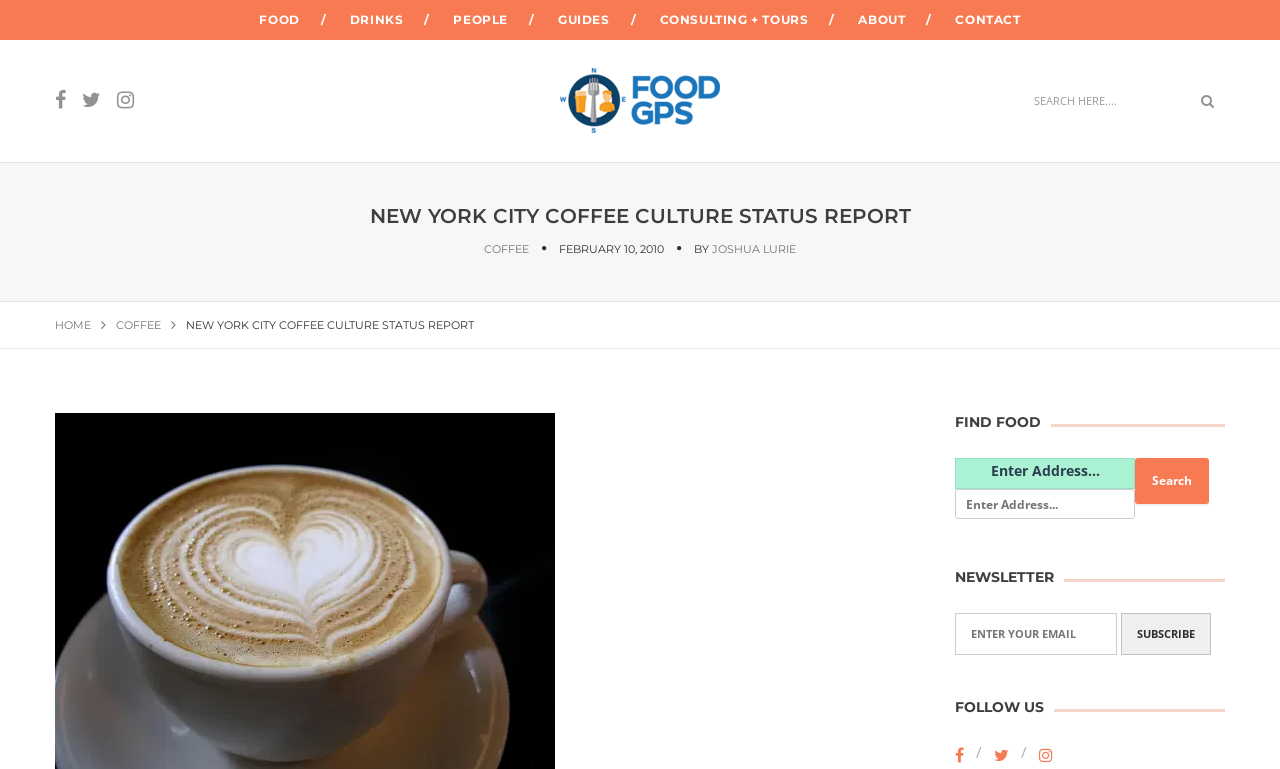Describe all the key features of the webpage in detail.

The webpage is about the New York City coffee culture status report. At the top, there are seven links: "FOOD", "DRINKS /", "PEOPLE /", "GUIDES /", "CONSULTING + TOURS /", "ABOUT /", and "CONTACT /", aligned horizontally across the page. Below these links, there are three social media icons on the left side. 

On the right side, there is a logo "Food GPS" with an image, and a search bar with a search button. 

The main content of the page starts with a heading "NEW YORK CITY COFFEE CULTURE STATUS REPORT" followed by a link "COFFEE", a date "FEBRUARY 10, 2010", and an author "JOSHUA LURIE". 

Below the main content, there are three sections. The first section has a heading "FIND FOOD" with a text box to enter an address and a search button. The second section has a heading "NEWSLETTER" with a text box to enter an email and a subscribe button. The third section has a heading "FOLLOW US" with three social media links.